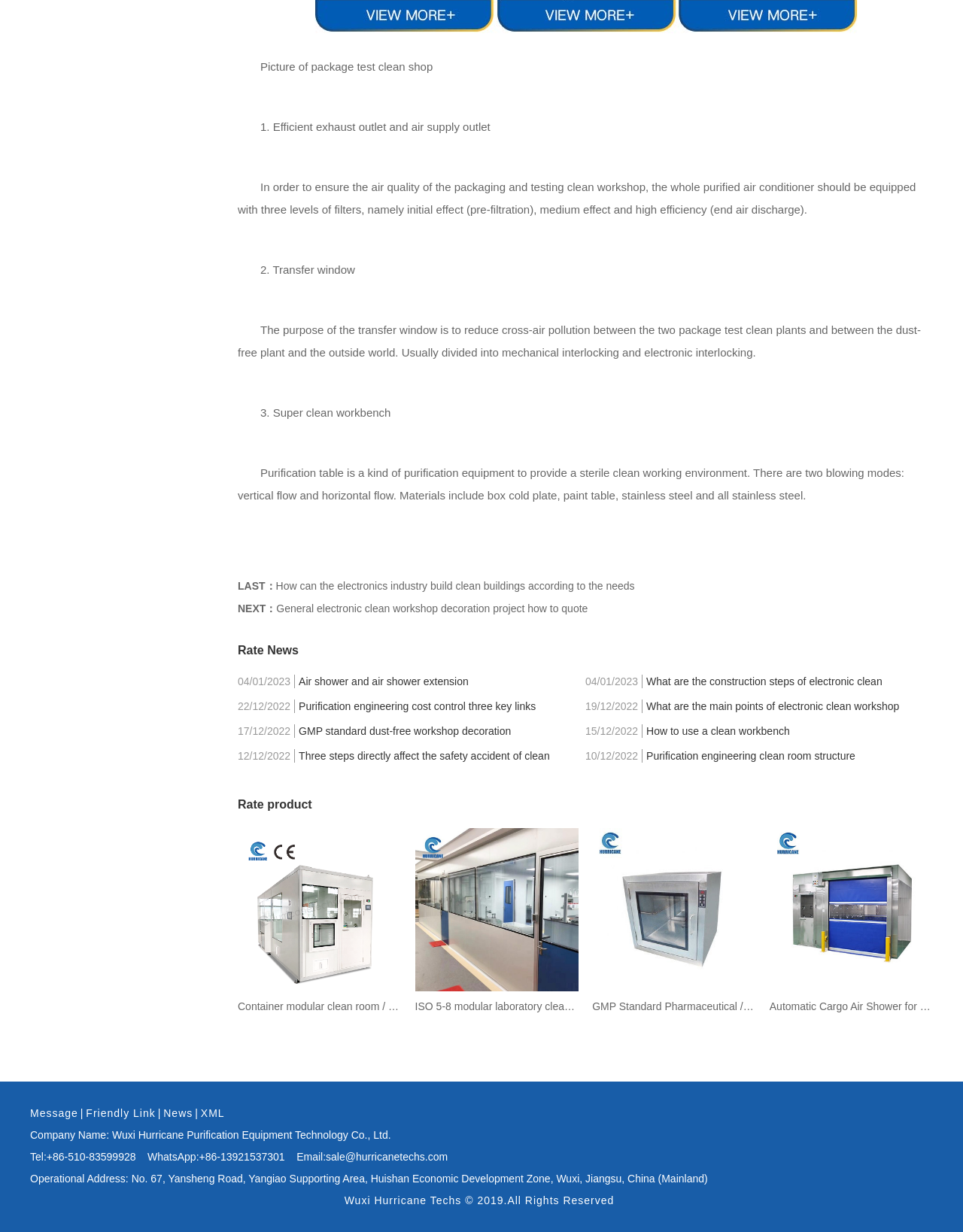What is the function of the purification table?
Kindly offer a comprehensive and detailed response to the question.

The purification table is a kind of purification equipment that provides a sterile clean working environment, as mentioned in the text 'Purification table is a kind of purification equipment to provide a sterile clean working environment.'